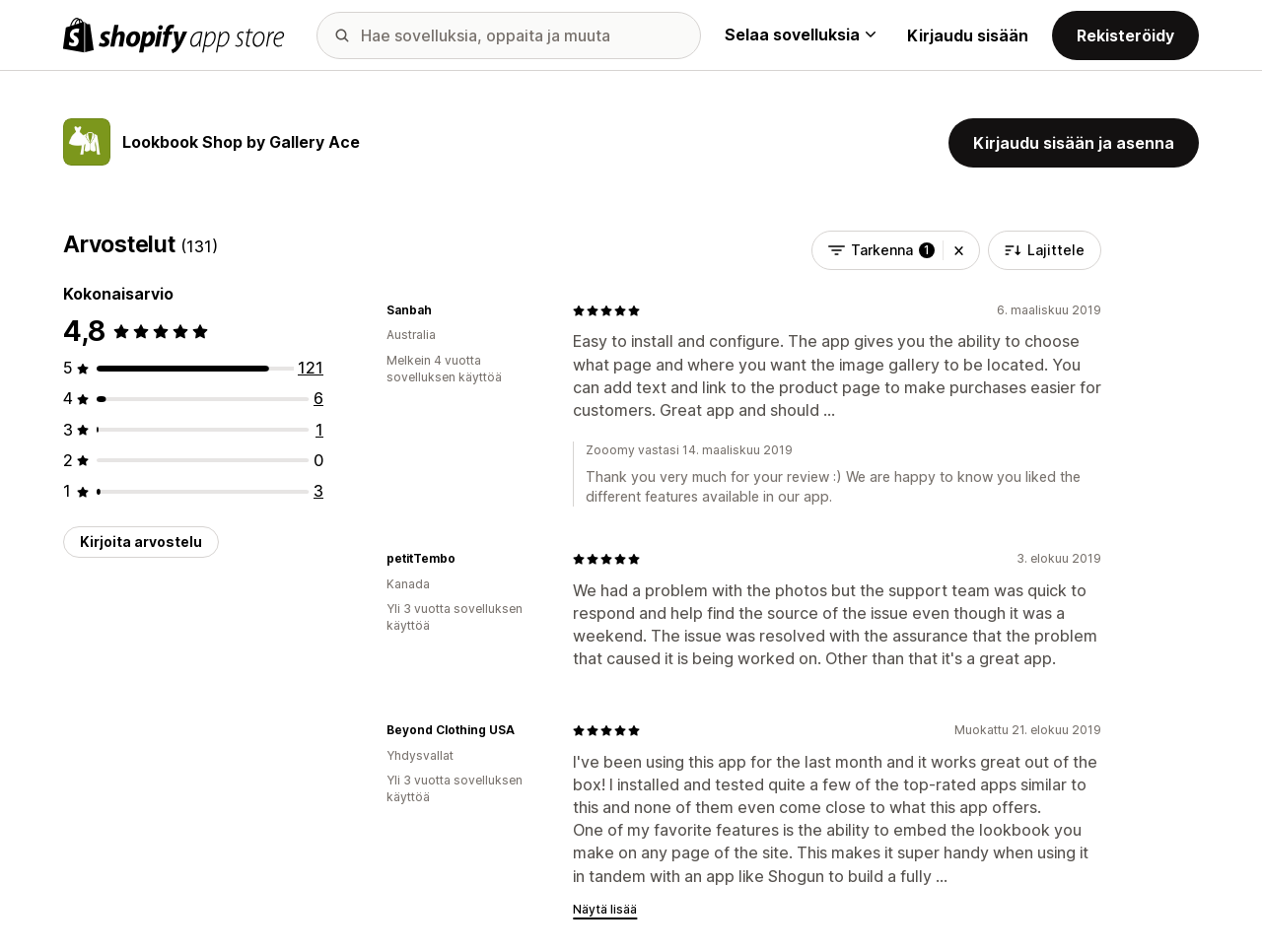Locate the UI element described as follows: "Homepage Slider". Return the bounding box coordinates as four float numbers between 0 and 1 in the order [left, top, right, bottom].

None